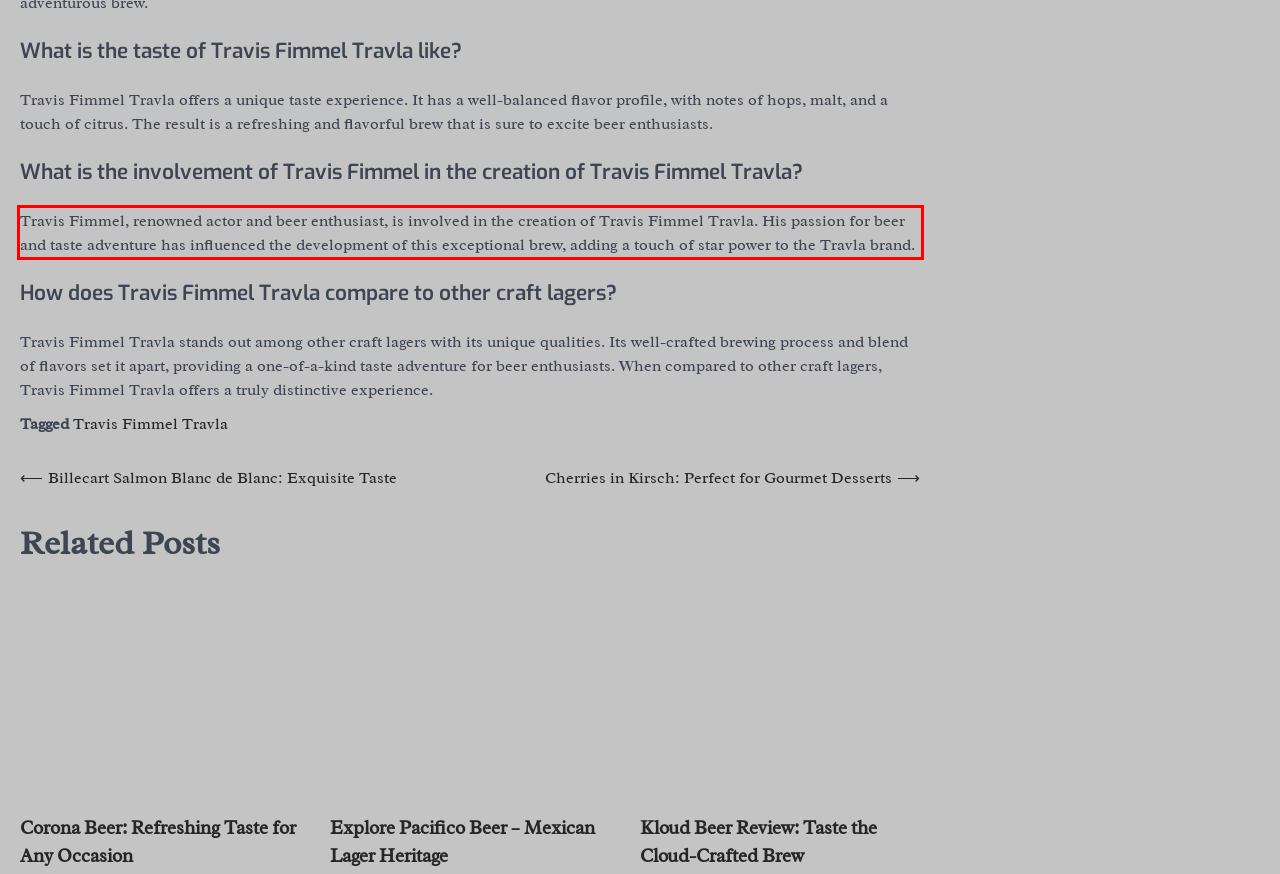Look at the webpage screenshot and recognize the text inside the red bounding box.

Travis Fimmel, renowned actor and beer enthusiast, is involved in the creation of Travis Fimmel Travla. His passion for beer and taste adventure has influenced the development of this exceptional brew, adding a touch of star power to the Travla brand.